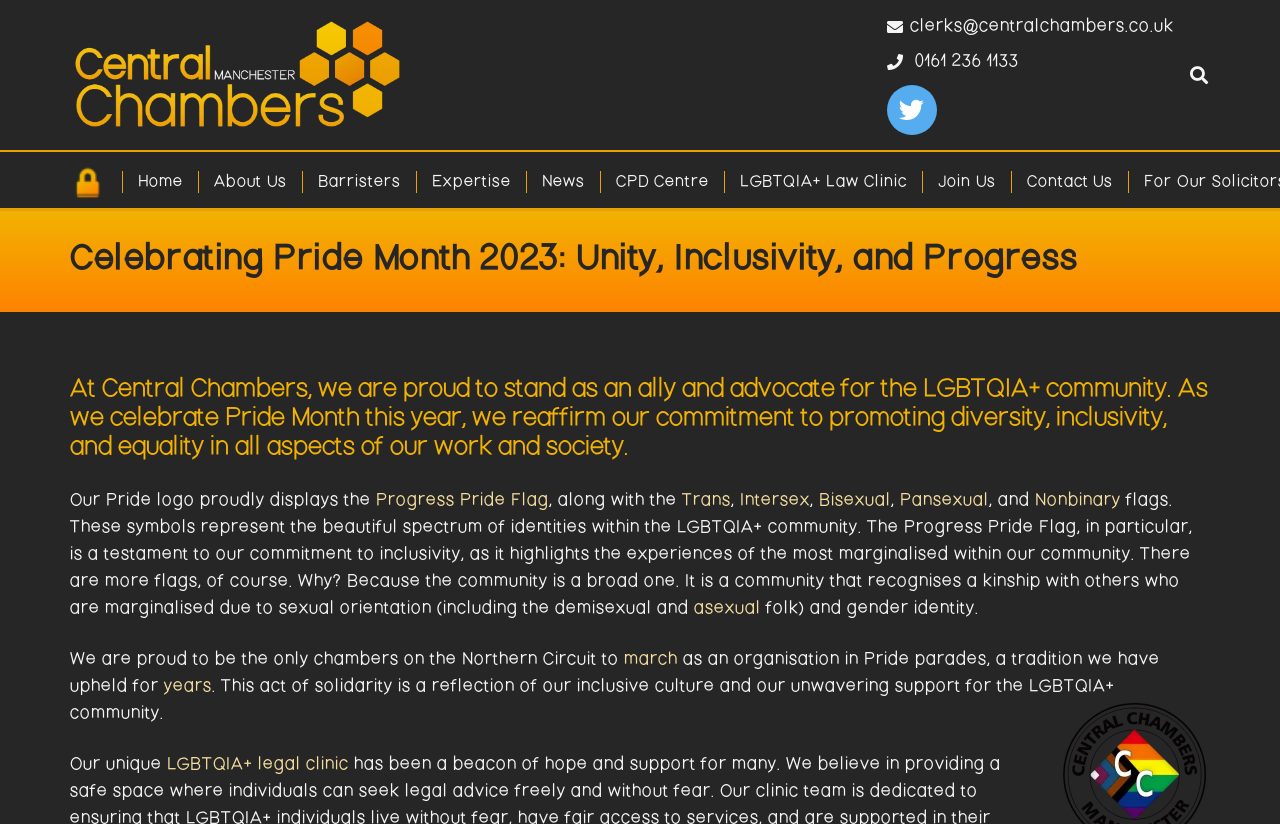Respond with a single word or phrase:
What is the name of the law clinic?

LGBTQIA+ legal clinic